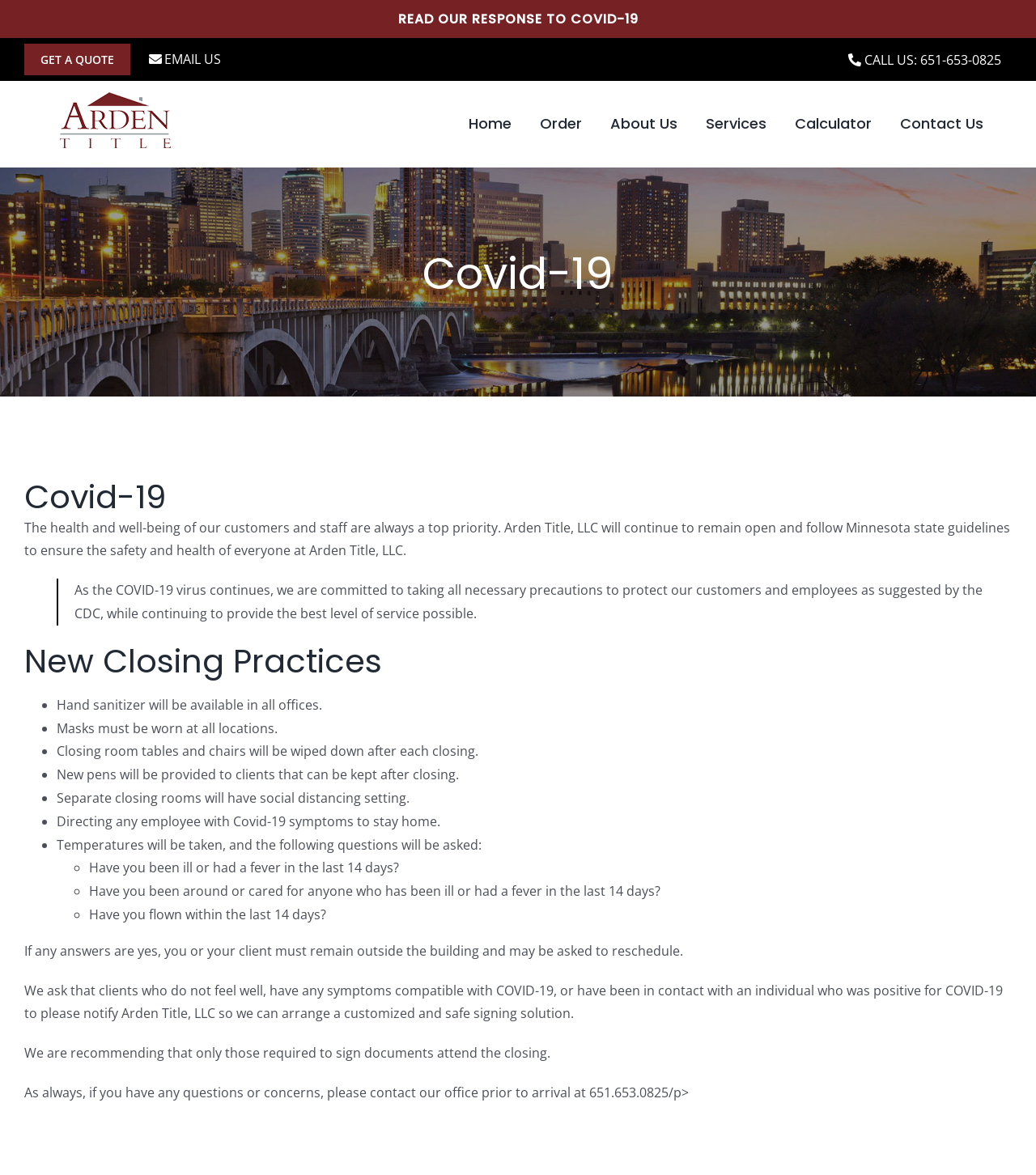Locate the bounding box coordinates of the element that needs to be clicked to carry out the instruction: "Click the 'READ OUR RESPONSE TO COVID-19' link". The coordinates should be given as four float numbers ranging from 0 to 1, i.e., [left, top, right, bottom].

[0.384, 0.008, 0.616, 0.024]